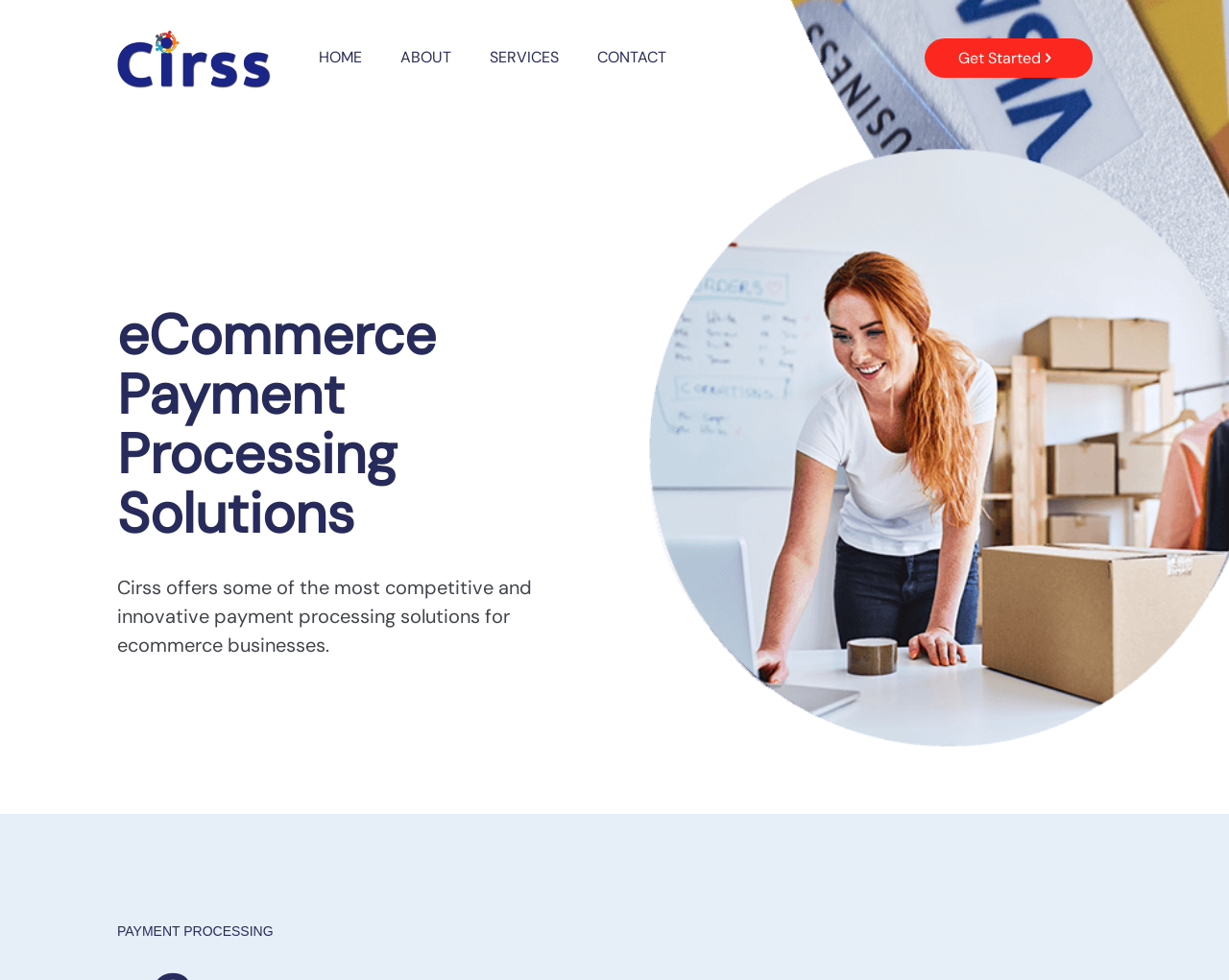Using the description: "About", determine the UI element's bounding box coordinates. Ensure the coordinates are in the format of four float numbers between 0 and 1, i.e., [left, top, right, bottom].

None